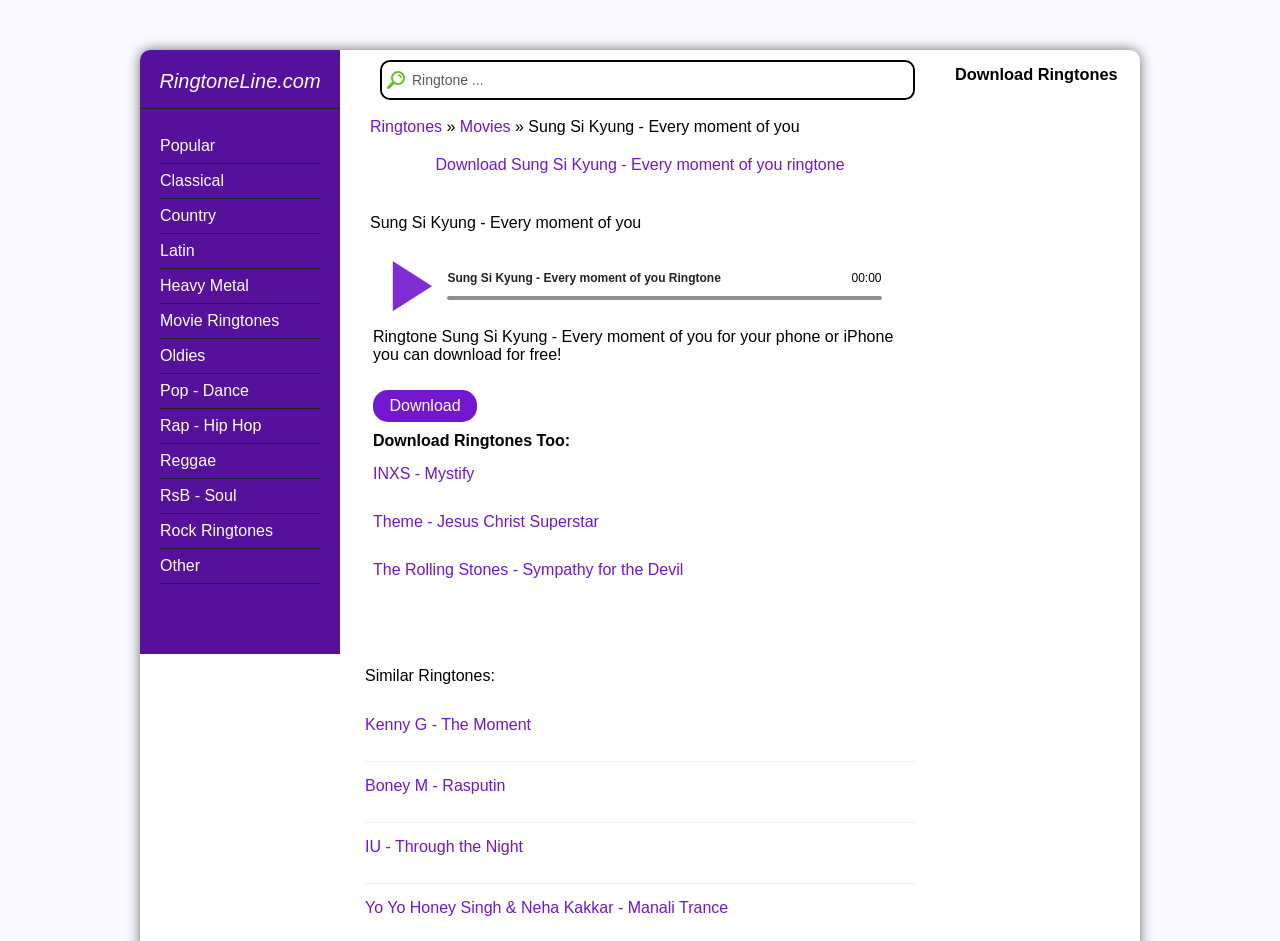Elaborate on the webpage's design and content in a detailed caption.

This webpage is about downloading ringtones, specifically the song "Every moment of you" by Sung Si Kyung. At the top left, there is a link to the website "RingtoneLine.com". Below it, there are several links to different music genres, such as Popular, Classical, Country, and more, arranged horizontally.

On the right side of the top section, there is a search bar with a textbox and a "Search!" button. Below the search bar, there are links to "Ringtones" and "Movies", with a "»" symbol in between, indicating a dropdown menu.

The main content of the webpage is a section dedicated to the song "Every moment of you" by Sung Si Kyung. There is a heading with the song title, and a link to download the ringtone. Below the heading, there is a table with a single row, containing a player with a "00:00" timestamp, and a description of the song. The description mentions that the ringtone can be downloaded for free, and provides links to download other ringtones, including "INXS - Mystify", "Theme - Jesus Christ Superstar", and "The Rolling Stones - Sympathy for the Devil".

At the bottom of the page, there is a section titled "Similar Ringtones", with links to other songs, such as "Kenny G - The Moment", "Boney M - Rasputin", "IU - Through the Night", and "Yo Yo Honey Singh & Neha Kakkar - Manali Trance". On the right side of the page, there is a heading "Download Ringtones" with no additional content.